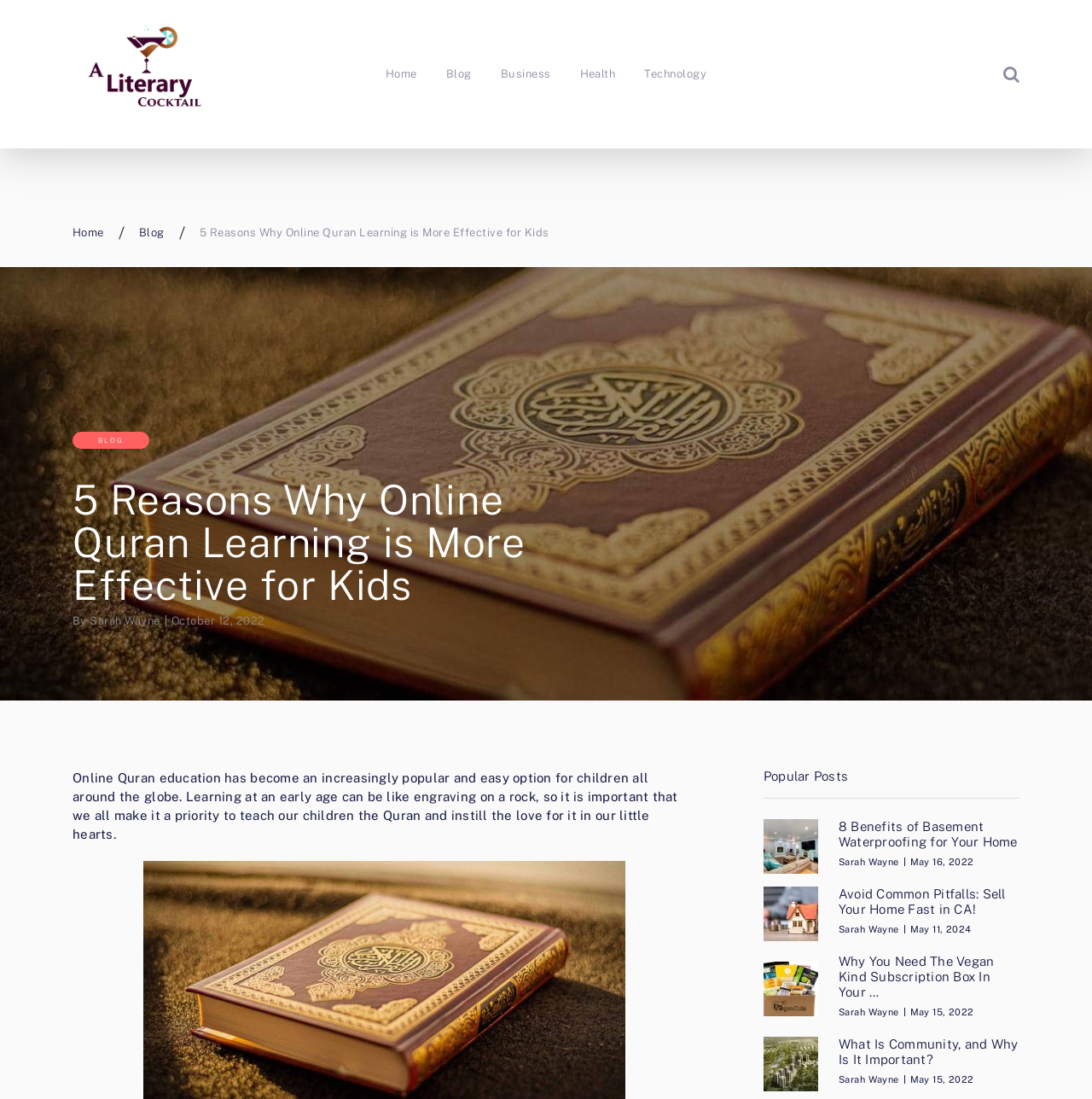Who is the author of the main article?
Based on the screenshot, provide a one-word or short-phrase response.

Sarah Wayne